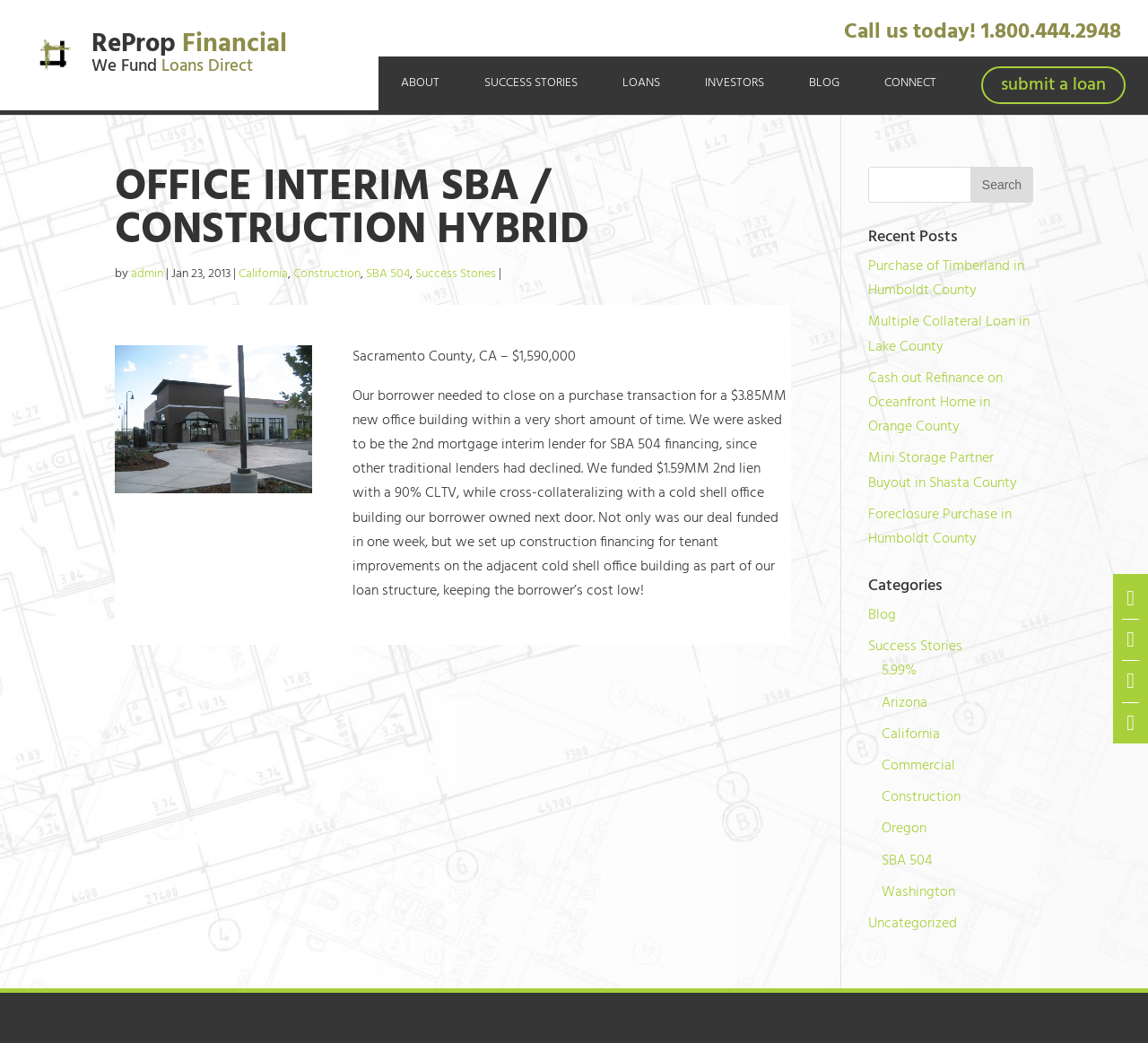What is the phone number?
Please use the image to provide a one-word or short phrase answer.

1.800.444.2948